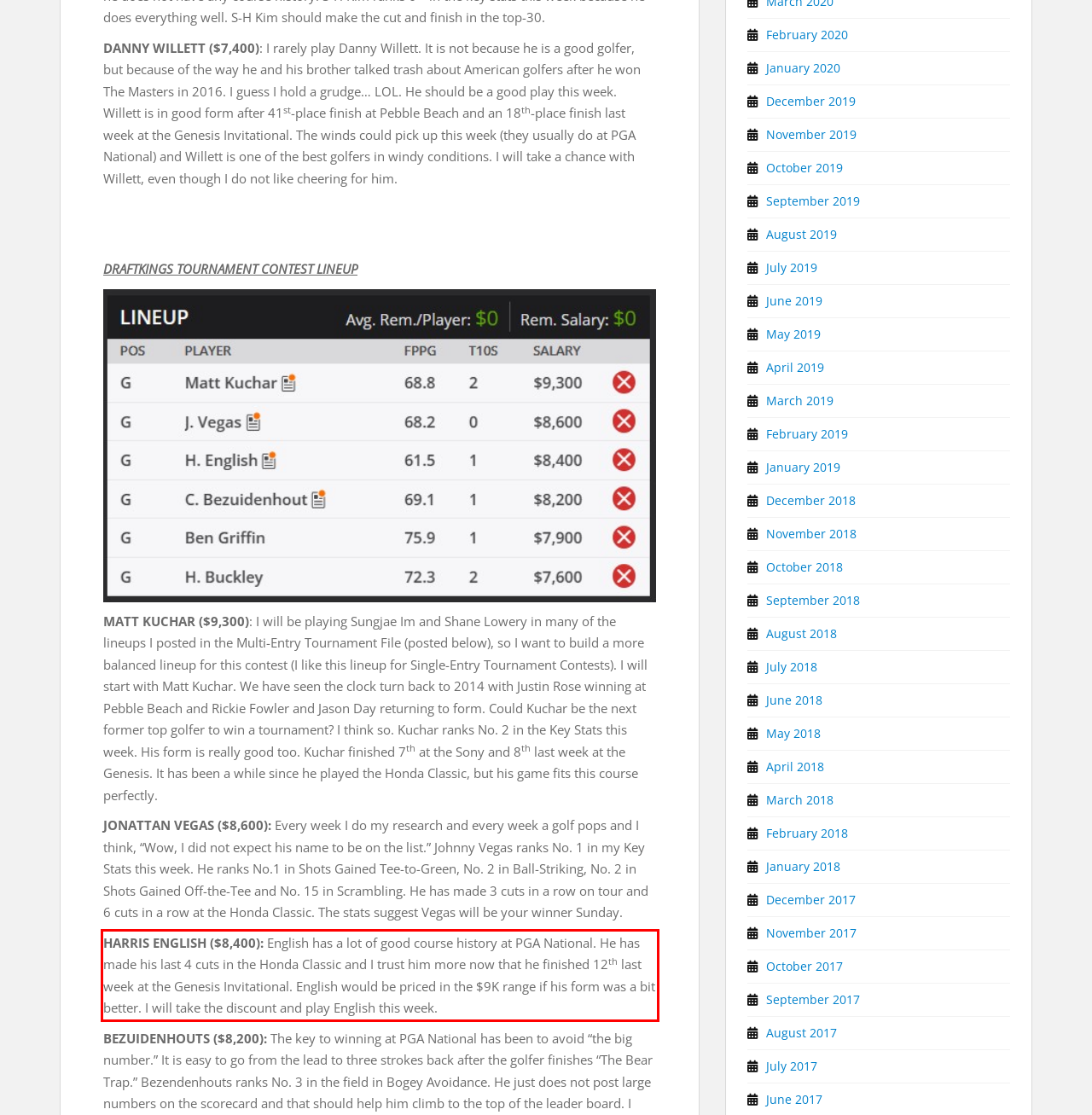Identify and extract the text within the red rectangle in the screenshot of the webpage.

HARRIS ENGLISH ($8,400): English has a lot of good course history at PGA National. He has made his last 4 cuts in the Honda Classic and I trust him more now that he finished 12th last week at the Genesis Invitational. English would be priced in the $9K range if his form was a bit better. I will take the discount and play English this week.